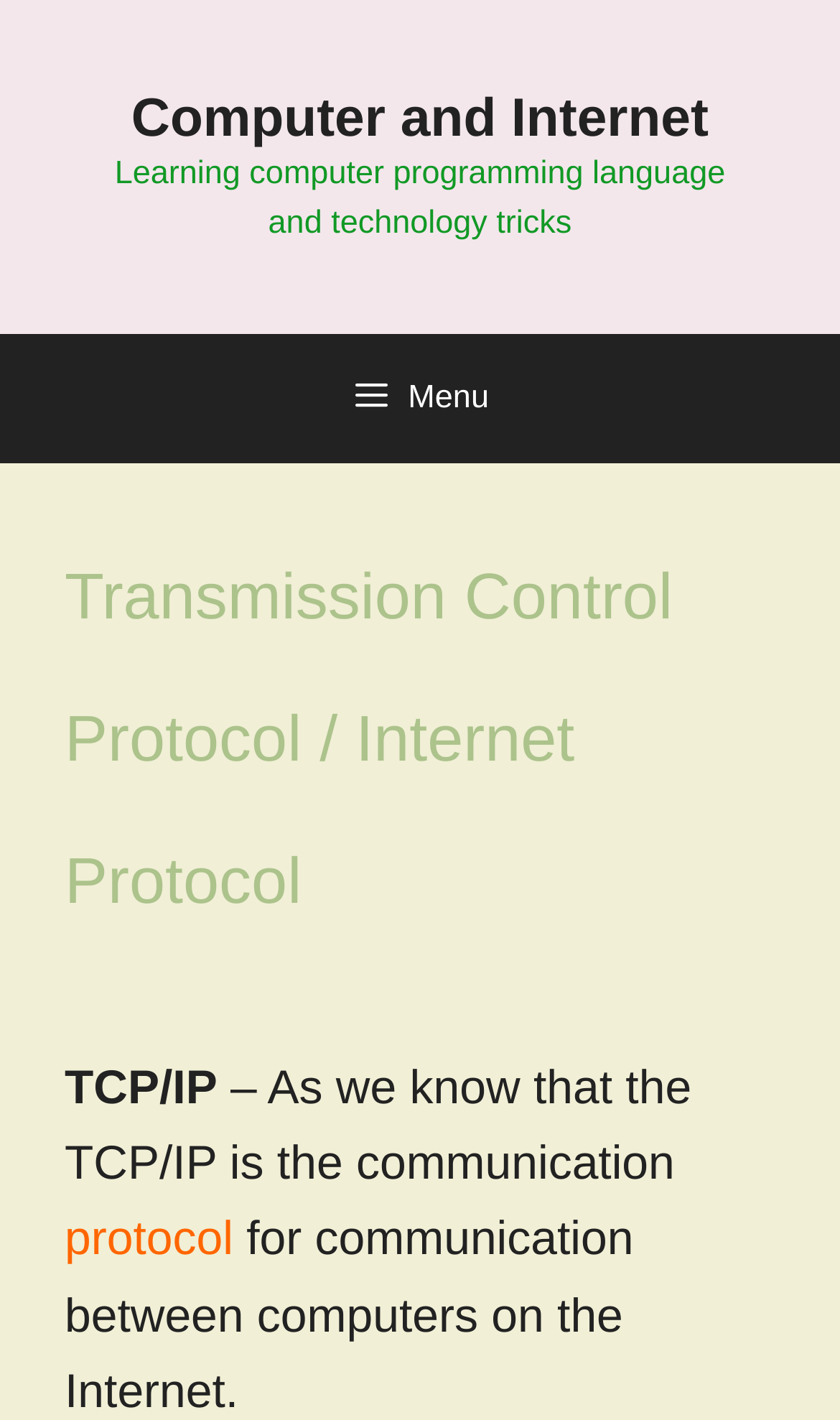Give a short answer to this question using one word or a phrase:
What is the purpose of TCP/IP?

Communication between computers